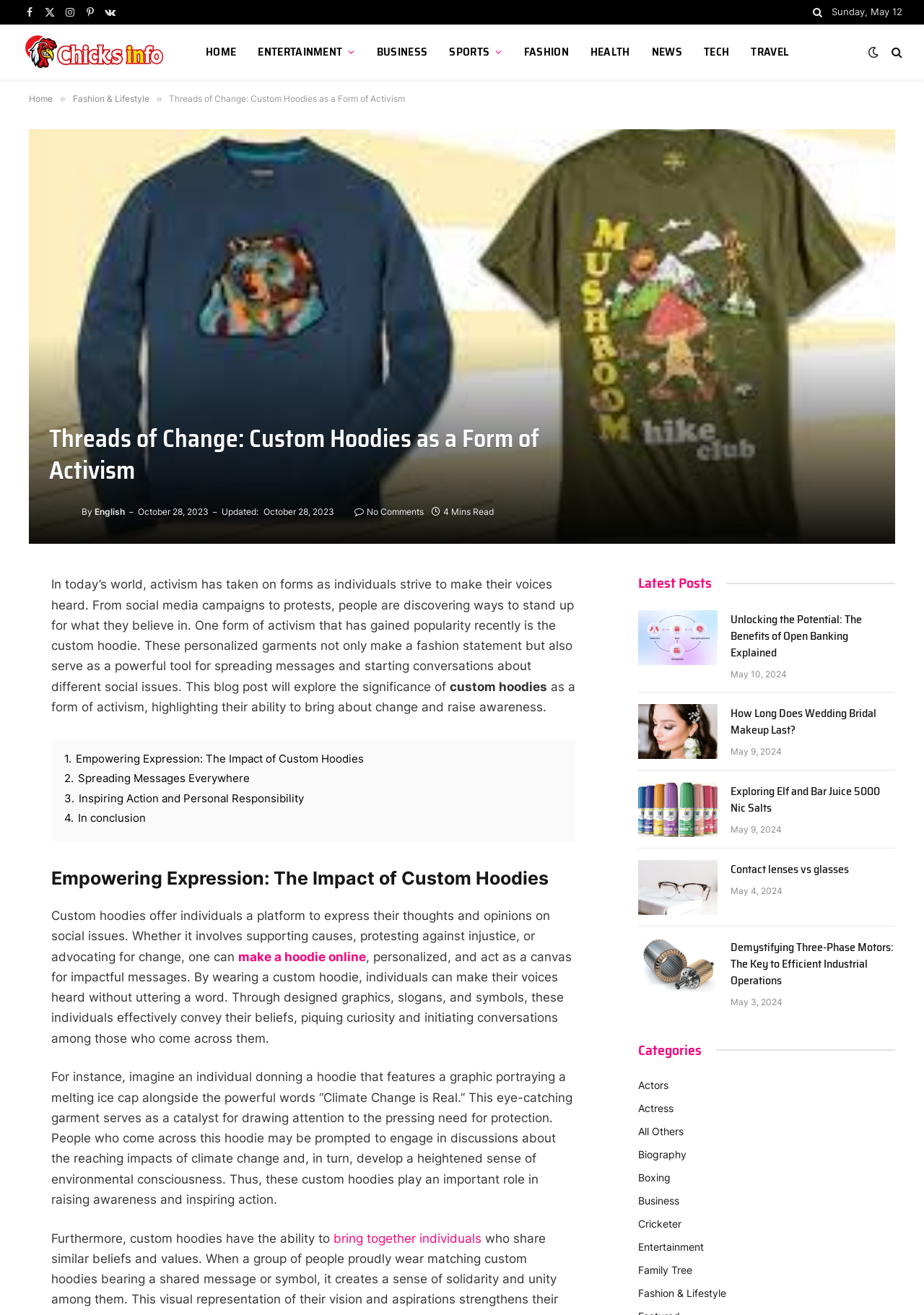Can you specify the bounding box coordinates for the region that should be clicked to fulfill this instruction: "Leave a comment on the article".

None